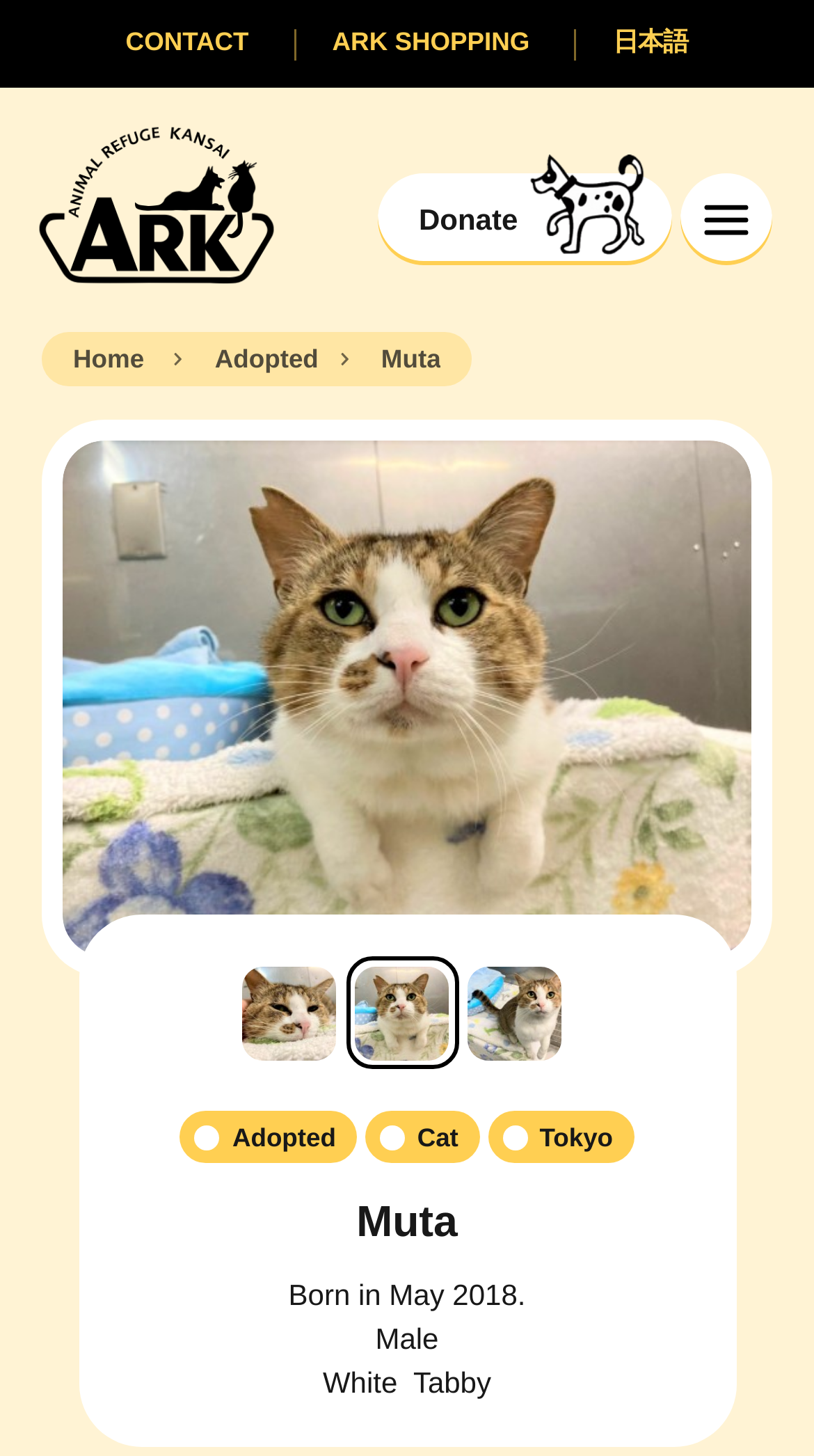What is the color of Muta's fur?
Observe the image and answer the question with a one-word or short phrase response.

White Tabby